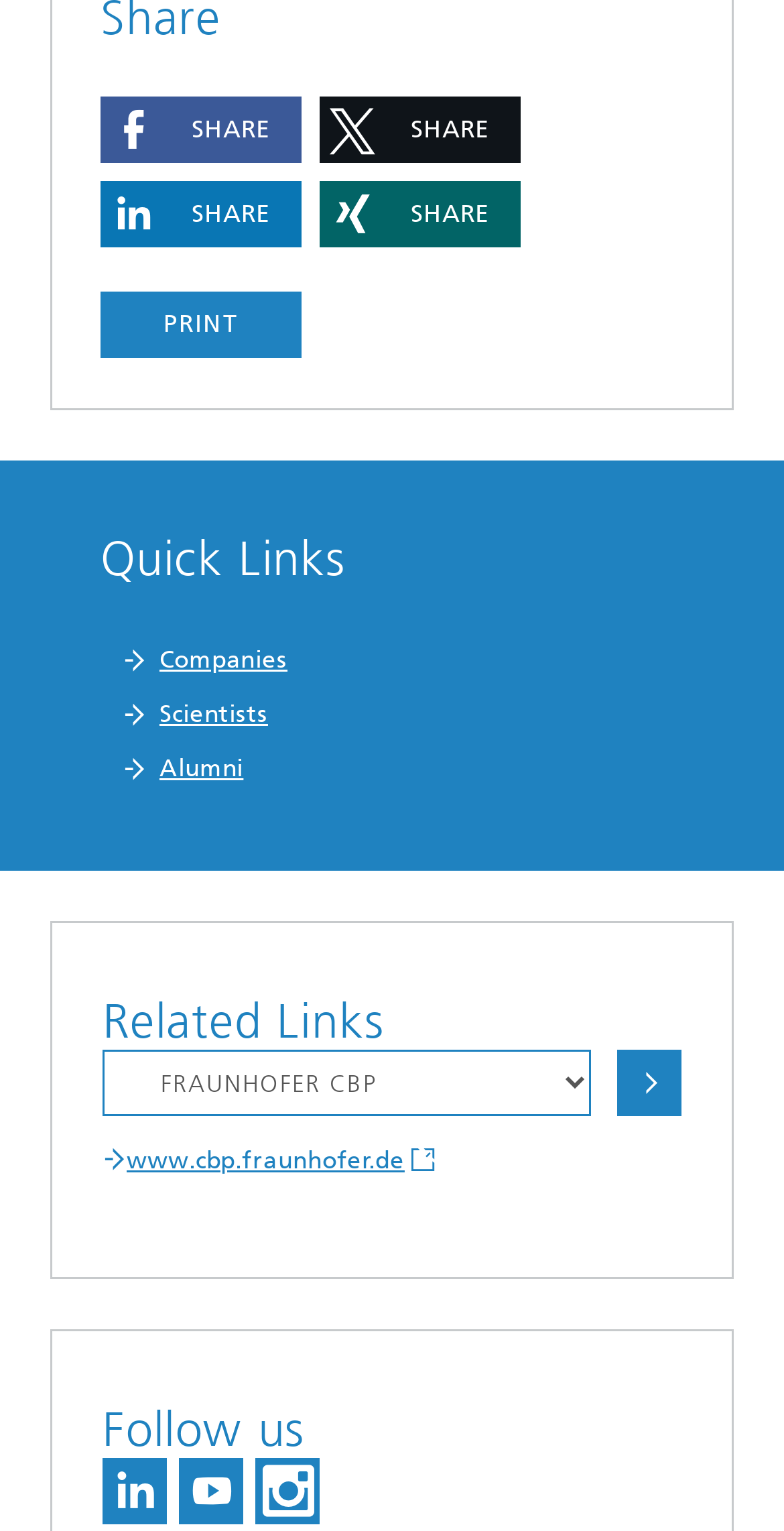Identify the bounding box coordinates for the region of the element that should be clicked to carry out the instruction: "Follow on LinkedIn". The bounding box coordinates should be four float numbers between 0 and 1, i.e., [left, top, right, bottom].

[0.131, 0.952, 0.213, 0.996]